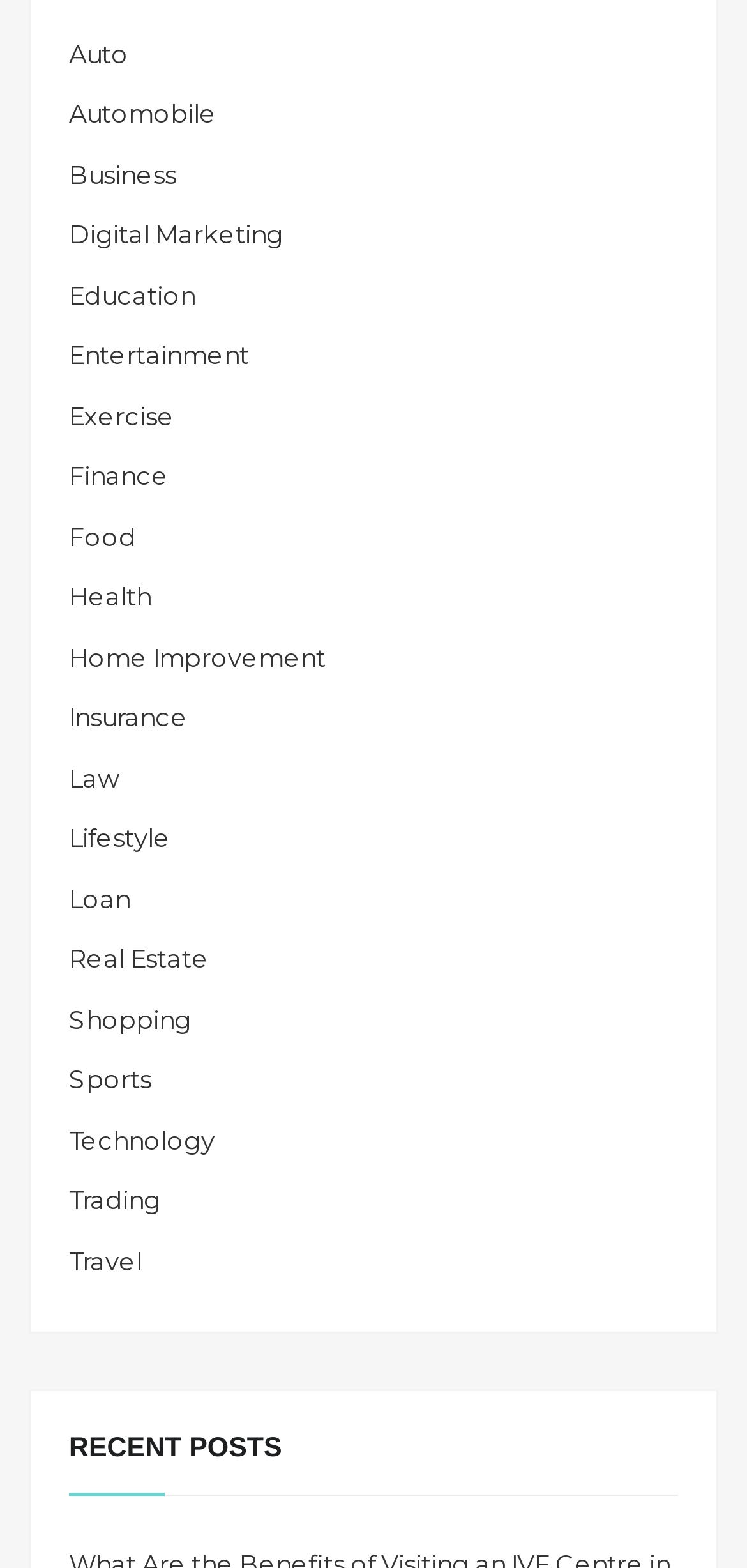Find the bounding box of the web element that fits this description: "Home Improvement".

[0.092, 0.409, 0.436, 0.429]